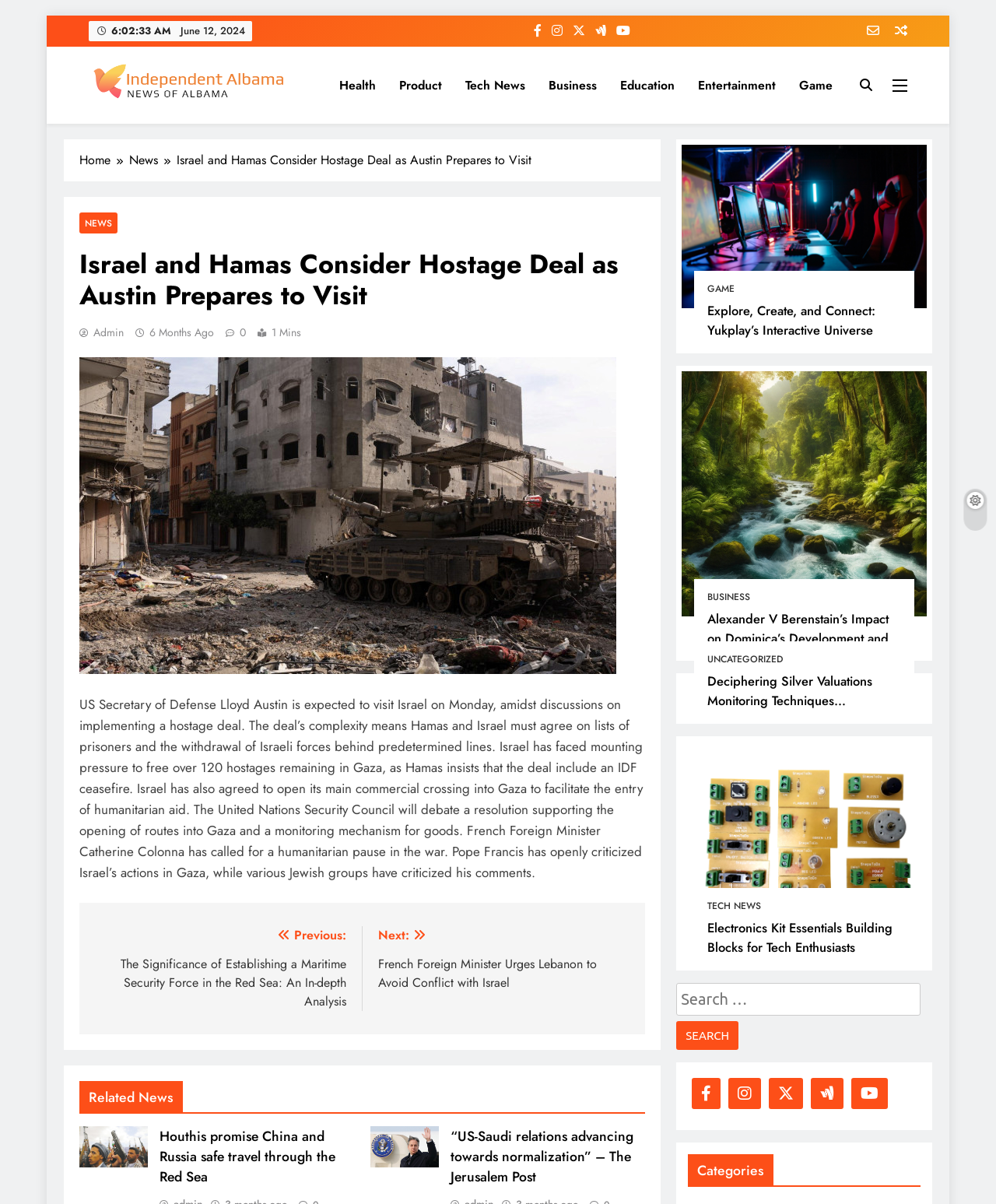Determine the bounding box of the UI component based on this description: "parent_node: Search for: value="Search"". The bounding box coordinates should be four float values between 0 and 1, i.e., [left, top, right, bottom].

[0.679, 0.848, 0.741, 0.872]